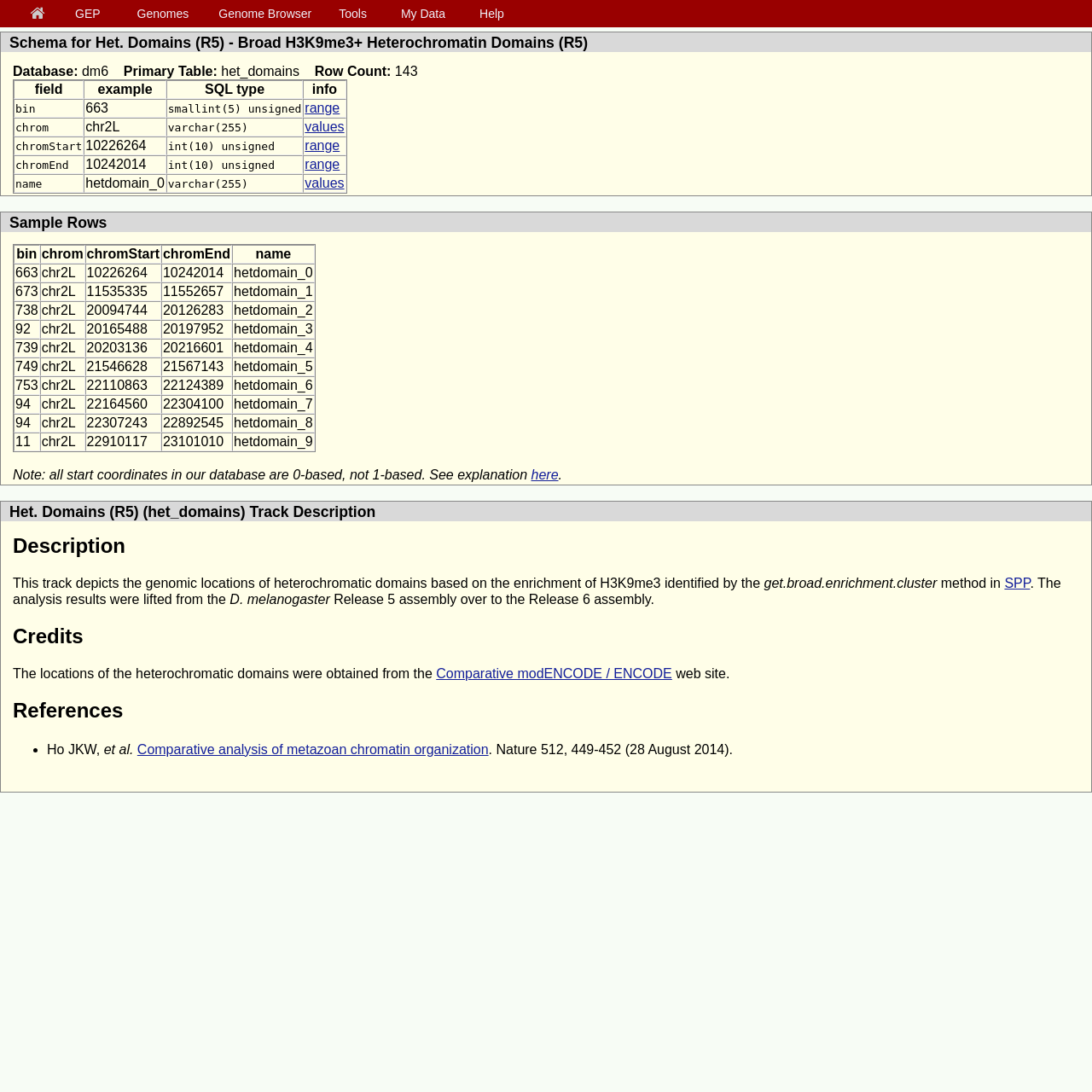Find the bounding box coordinates for the element that must be clicked to complete the instruction: "Click on Genome Browser". The coordinates should be four float numbers between 0 and 1, indicated as [left, top, right, bottom].

[0.198, 0.006, 0.293, 0.019]